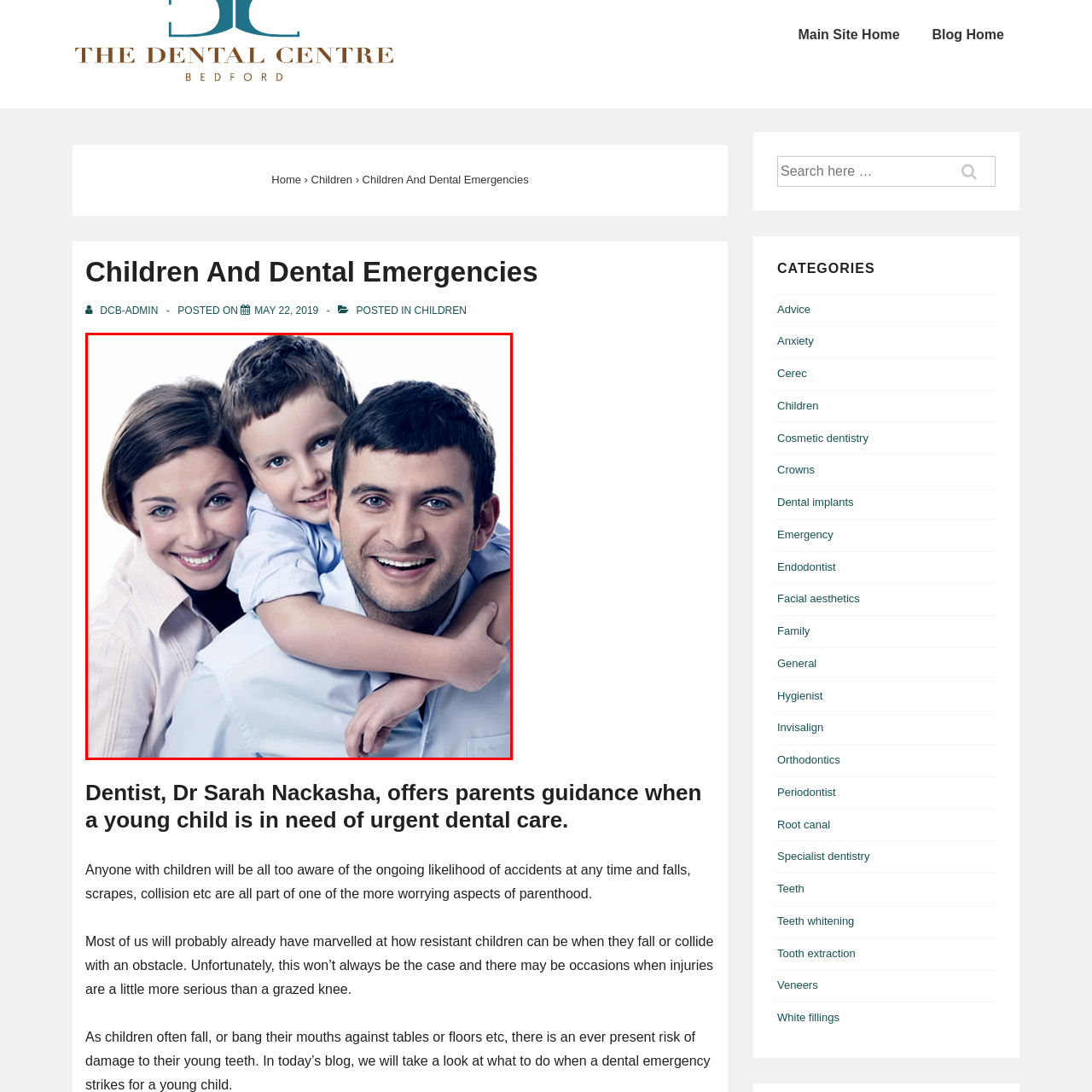Who is hugging the father?
Please look at the image marked with a red bounding box and provide a one-word or short-phrase answer based on what you see.

Their son